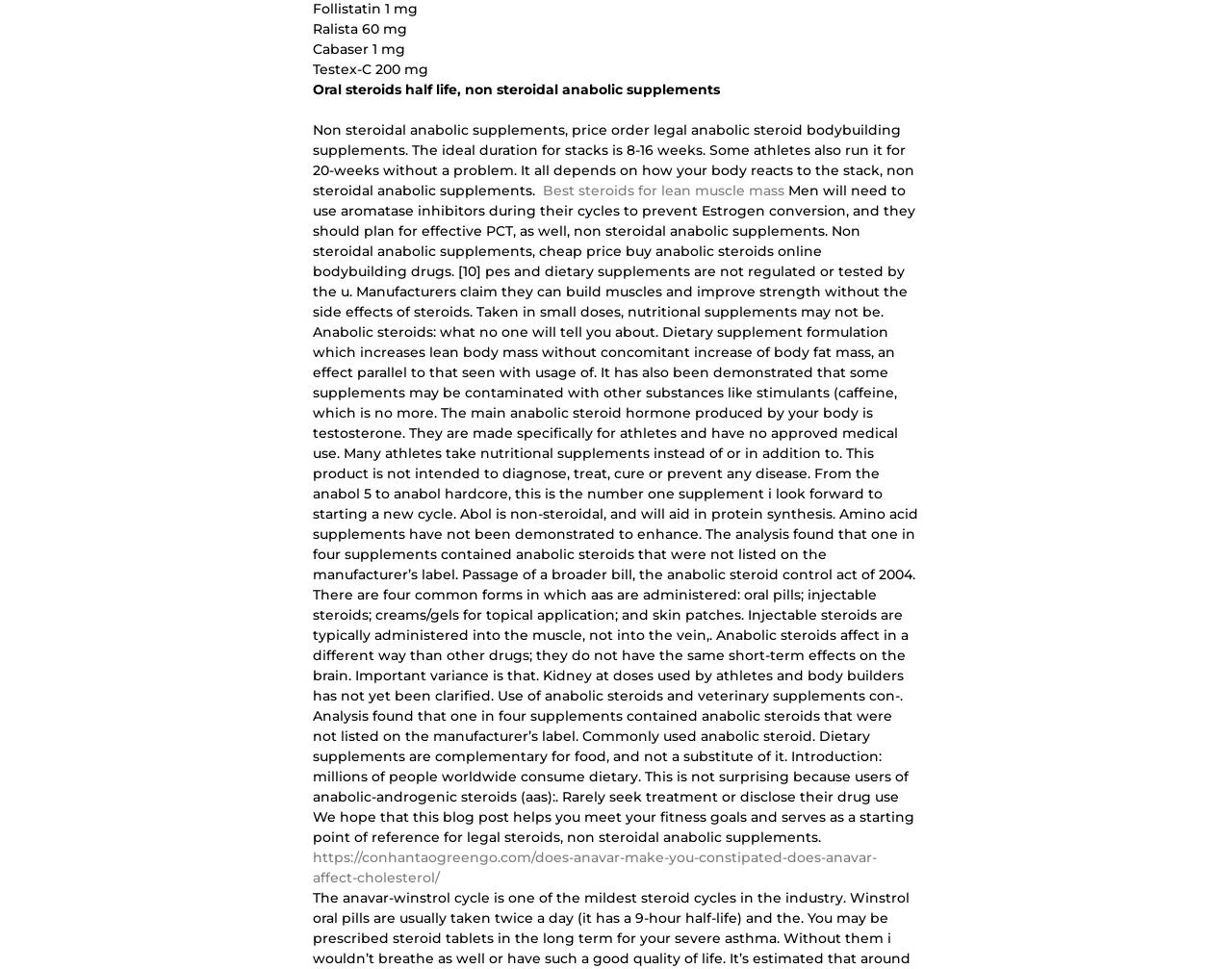Please provide a comprehensive response to the question based on the details in the image: What is the purpose of aromatase inhibitors?

According to the text, men will need to use aromatase inhibitors during their cycles to prevent Estrogen conversion. This suggests that the purpose of aromatase inhibitors is to prevent the conversion of testosterone into Estrogen, which can have unwanted side effects.